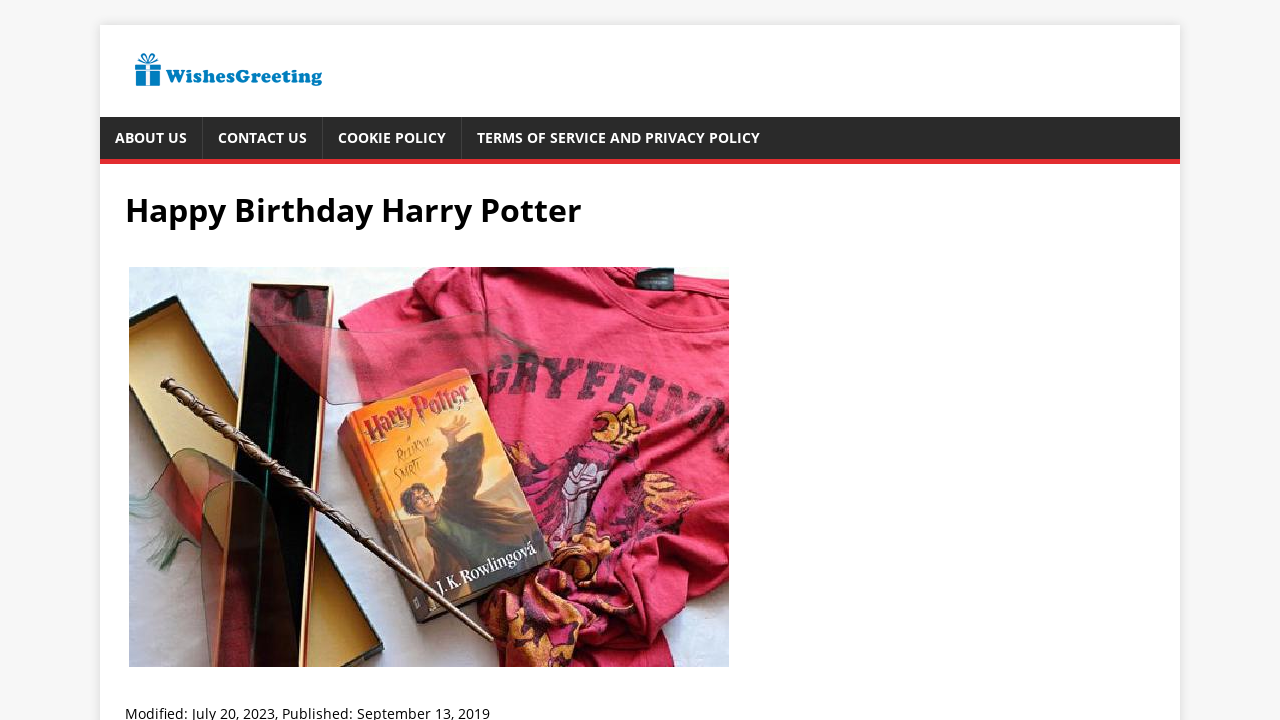How many images are on the webpage?
Give a single word or phrase answer based on the content of the image.

2